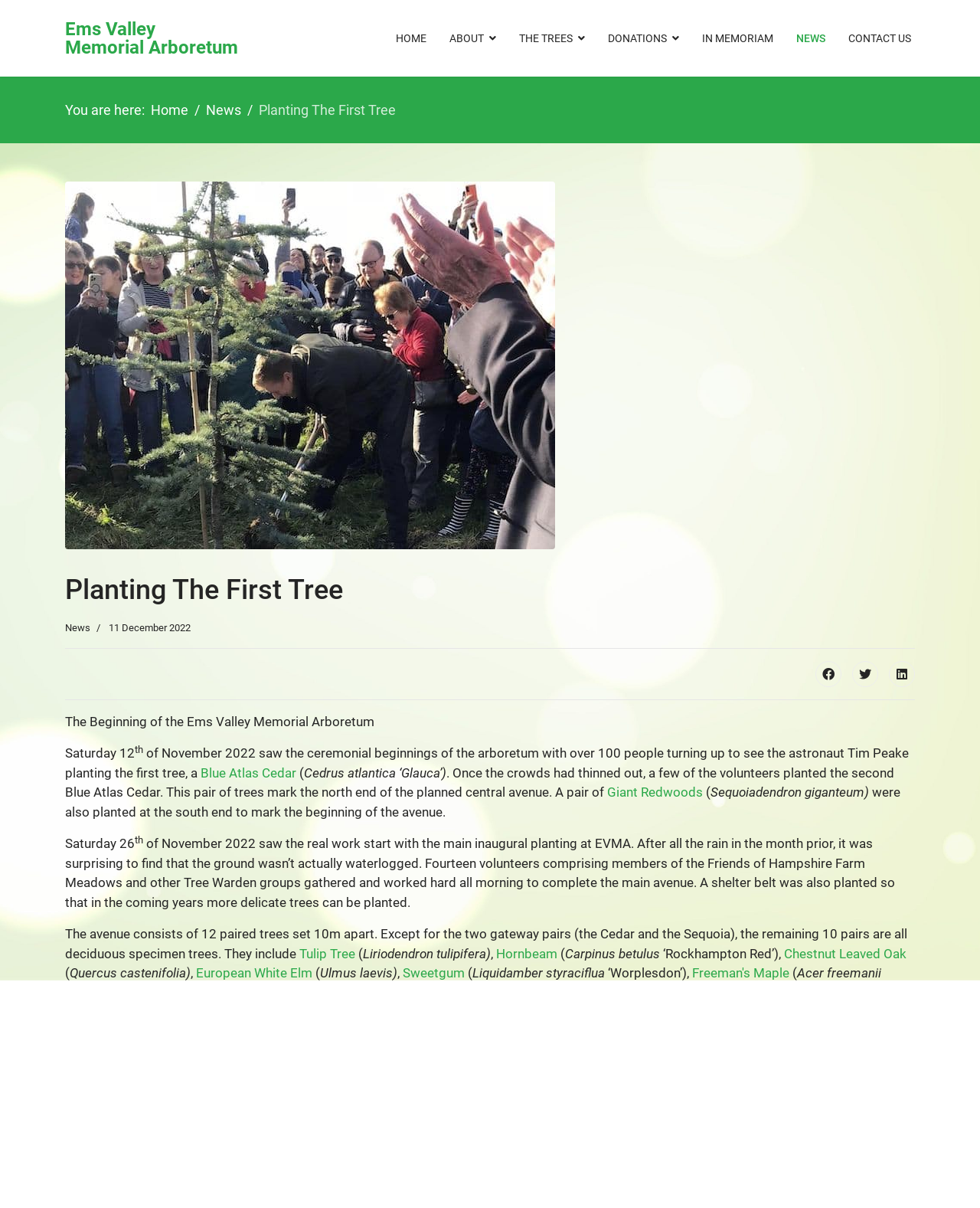Locate the bounding box coordinates of the clickable element to fulfill the following instruction: "Check the 'photo gallery'". Provide the coordinates as four float numbers between 0 and 1 in the format [left, top, right, bottom].

[0.514, 0.975, 0.591, 0.988]